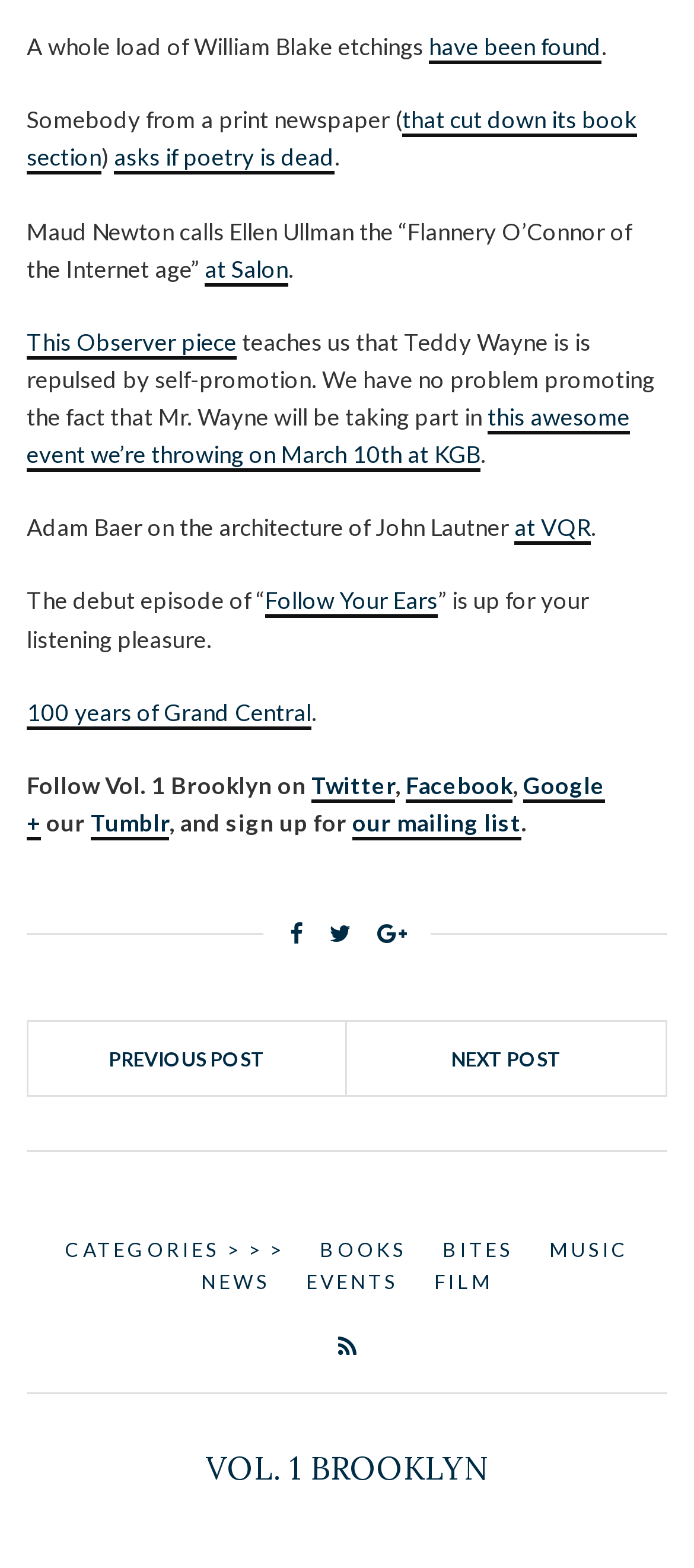Please identify the coordinates of the bounding box for the clickable region that will accomplish this instruction: "Check out the event on March 10th at KGB".

[0.038, 0.257, 0.908, 0.301]